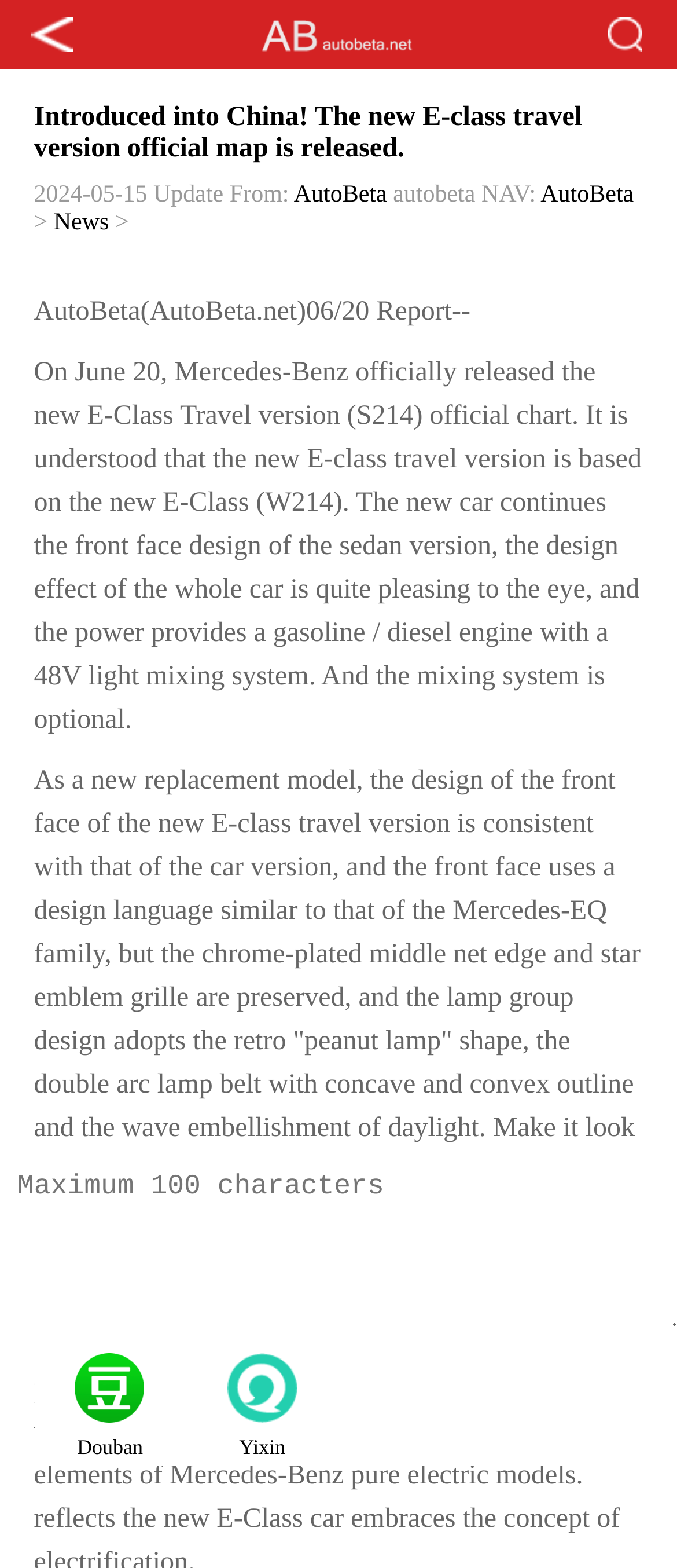Locate the coordinates of the bounding box for the clickable region that fulfills this instruction: "Share on Weibo".

[0.05, 0.758, 0.275, 0.846]